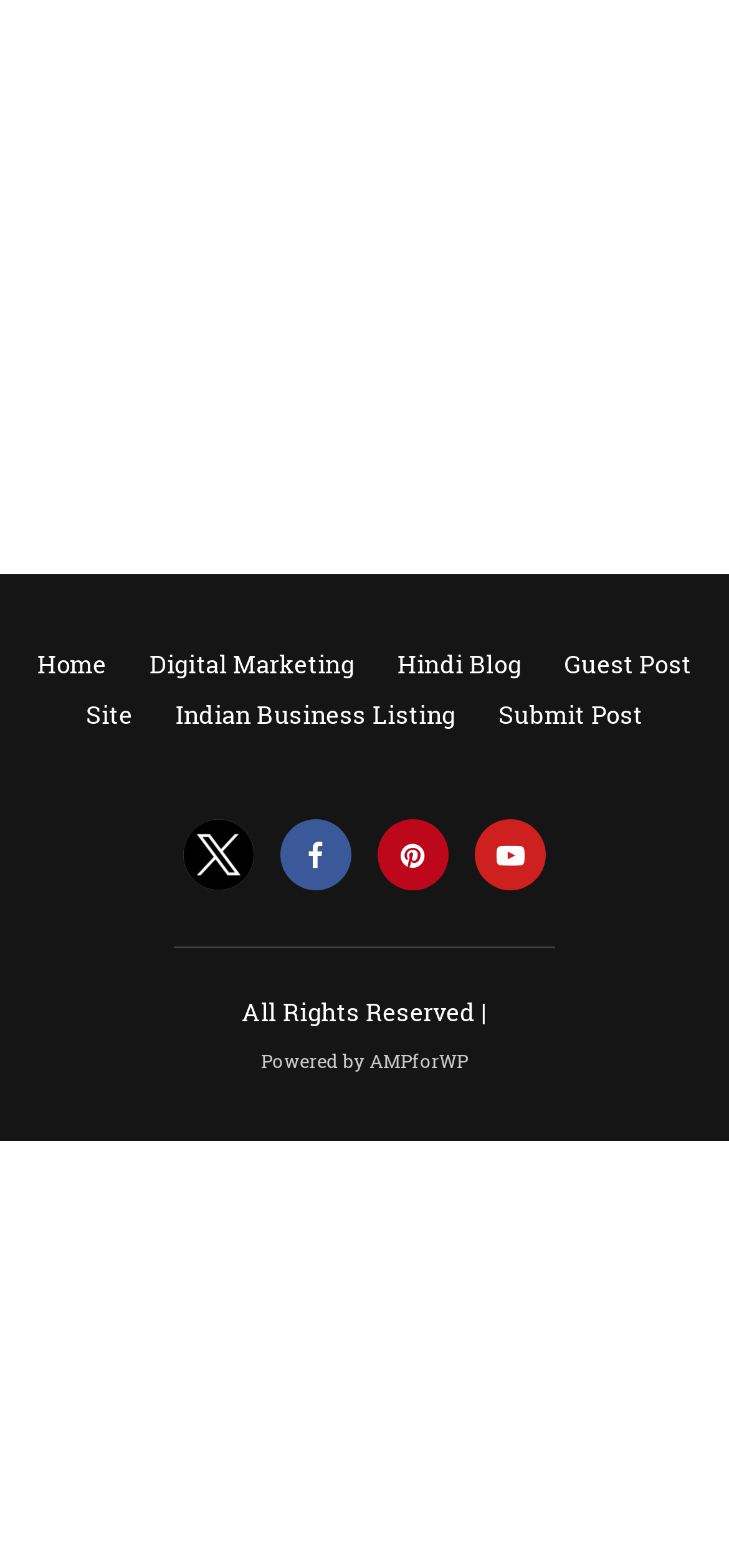How many social media links are there?
From the screenshot, supply a one-word or short-phrase answer.

4